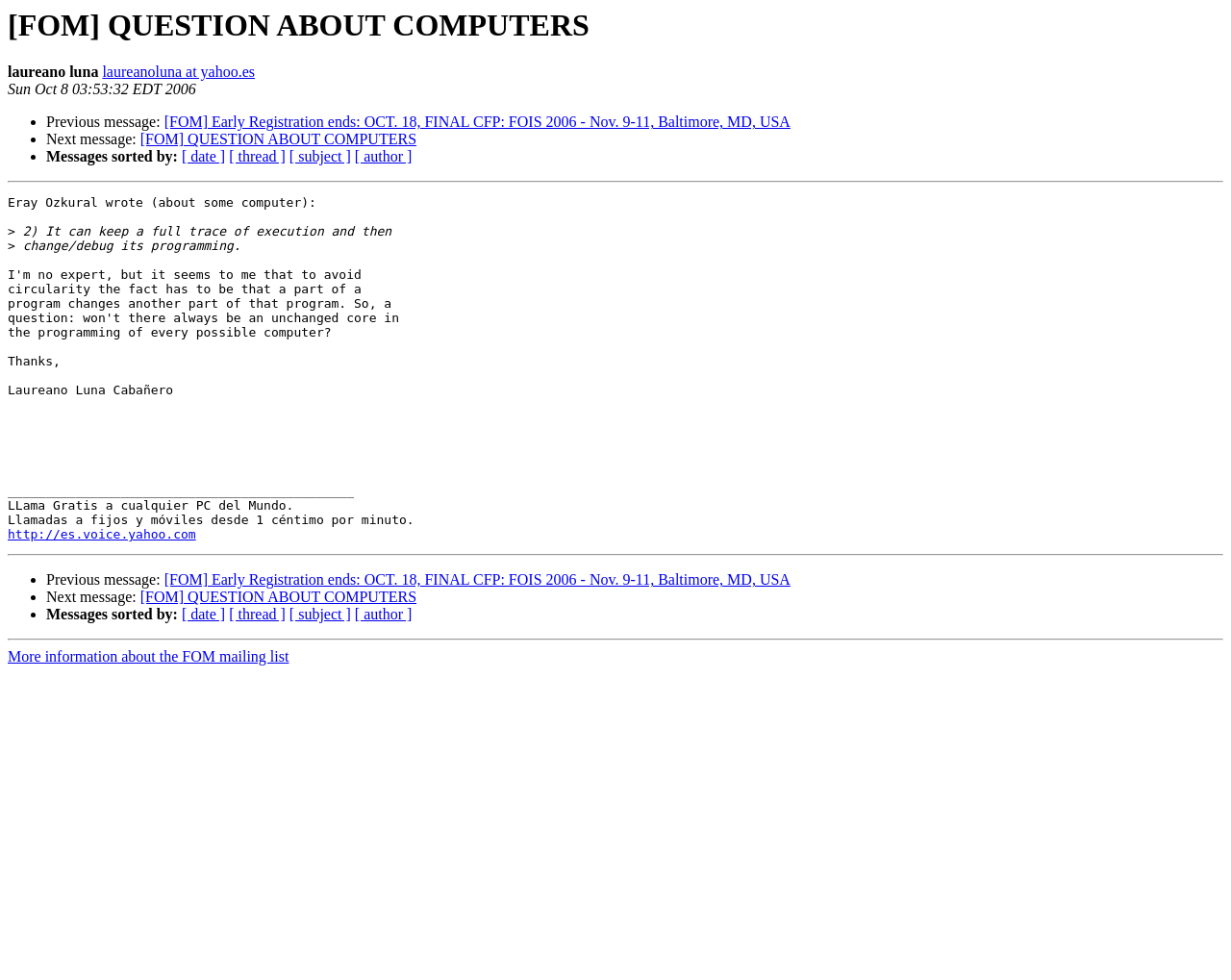Identify the bounding box coordinates of the clickable region necessary to fulfill the following instruction: "Visit laureano luna's homepage". The bounding box coordinates should be four float numbers between 0 and 1, i.e., [left, top, right, bottom].

[0.083, 0.065, 0.207, 0.082]